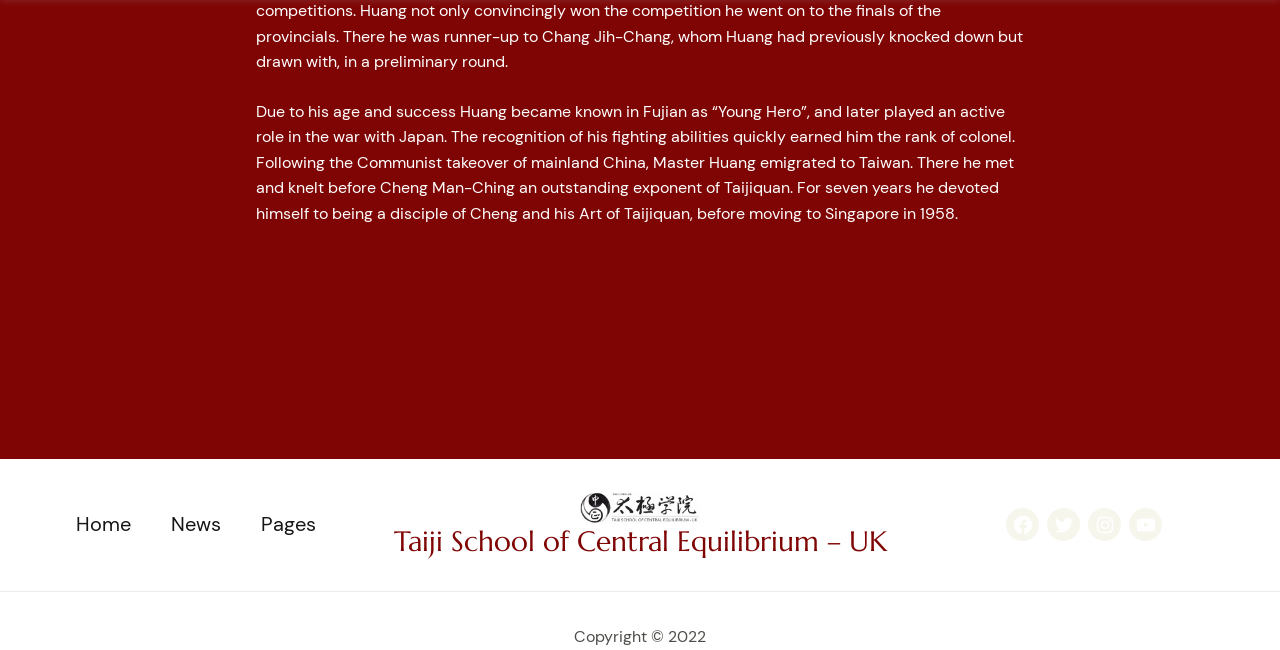Pinpoint the bounding box coordinates of the element that must be clicked to accomplish the following instruction: "visit Taiji School of Central Equilibrium – UK". The coordinates should be in the format of four float numbers between 0 and 1, i.e., [left, top, right, bottom].

[0.453, 0.755, 0.547, 0.808]